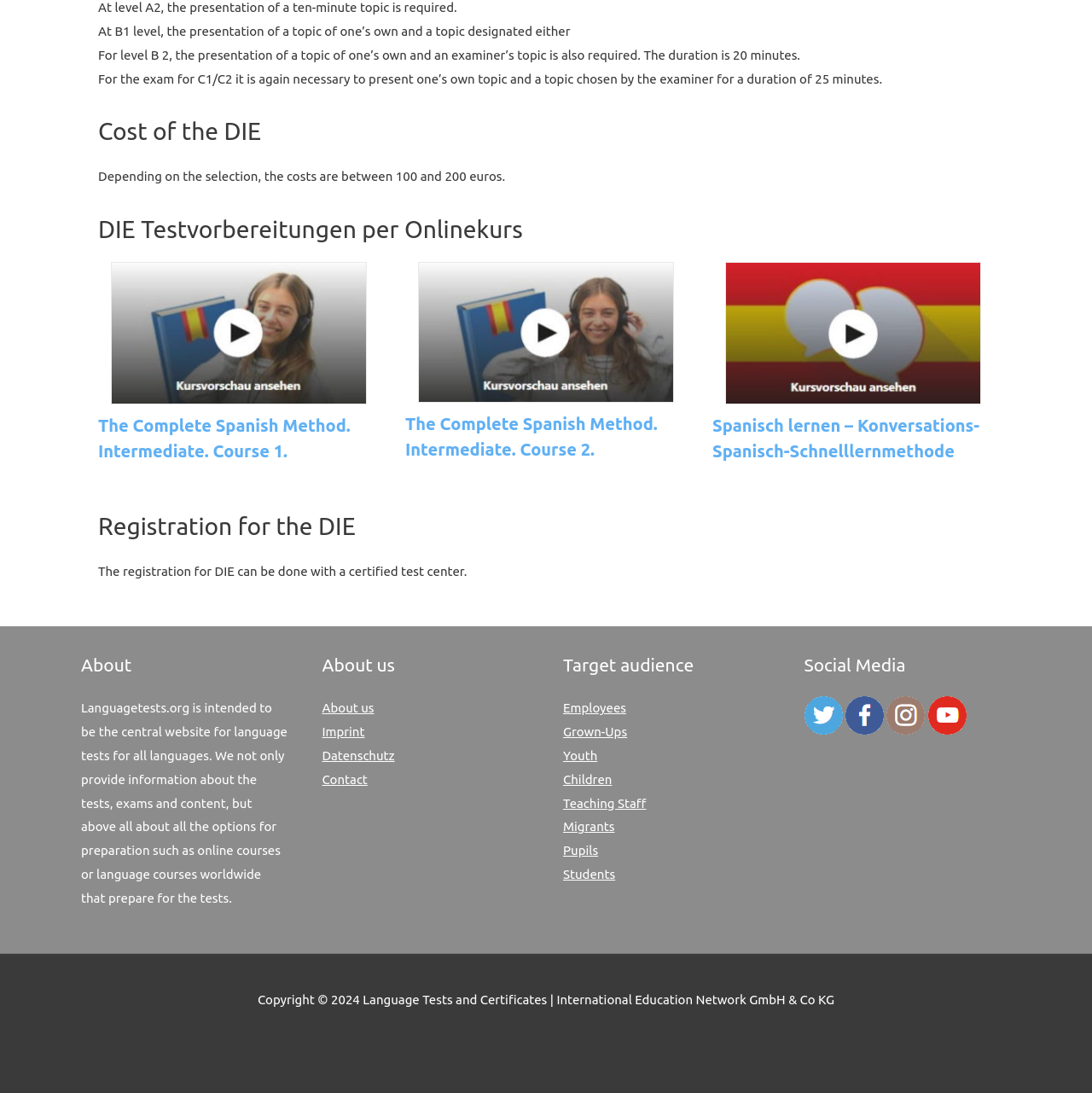Please determine the bounding box coordinates of the section I need to click to accomplish this instruction: "Click the link to learn about The Complete Spanish Method. Intermediate. Course 1.".

[0.09, 0.24, 0.348, 0.37]